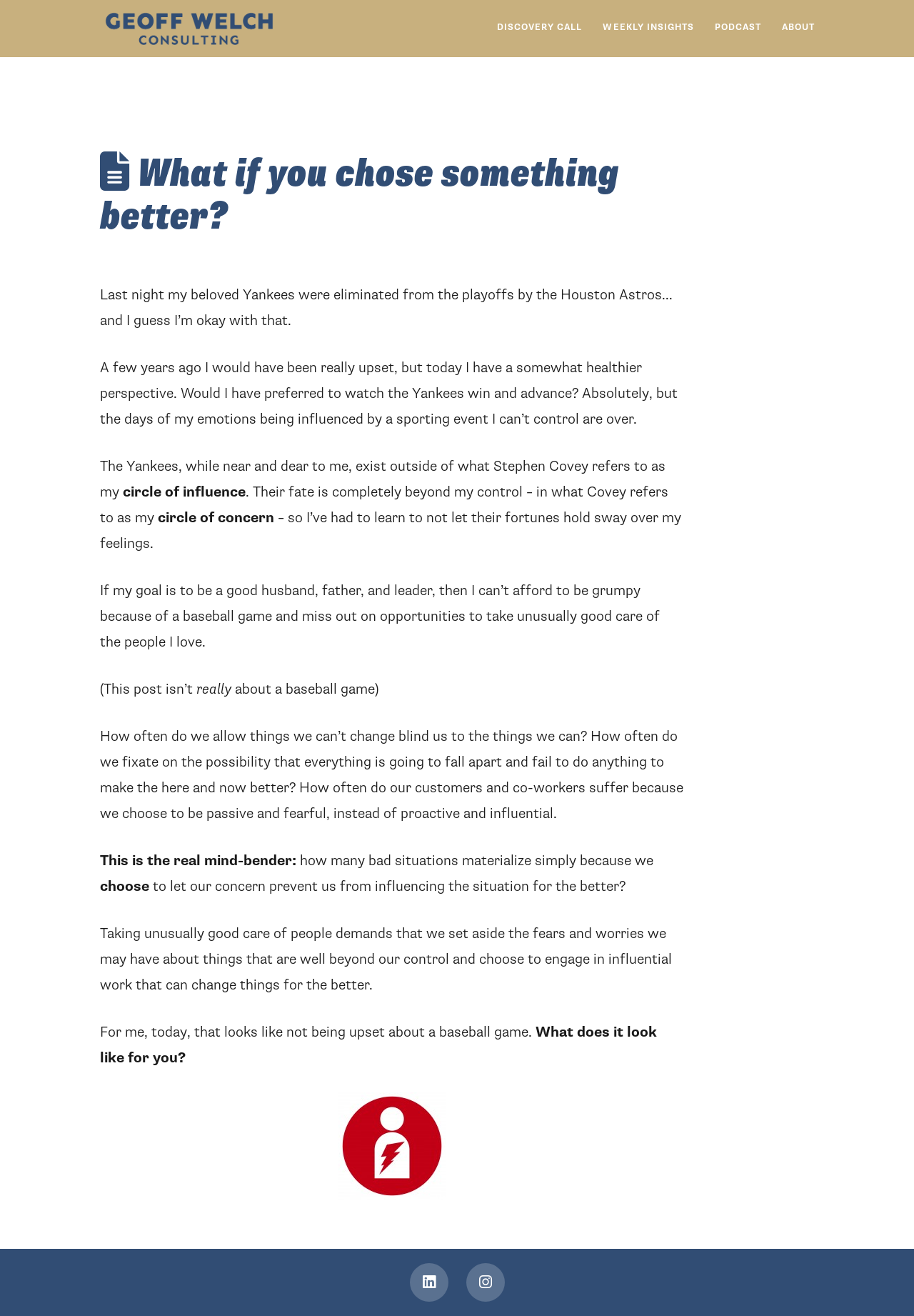For the given element description About, determine the bounding box coordinates of the UI element. The coordinates should follow the format (top-left x, top-left y, bottom-right x, bottom-right y) and be within the range of 0 to 1.

[0.844, 0.0, 0.891, 0.043]